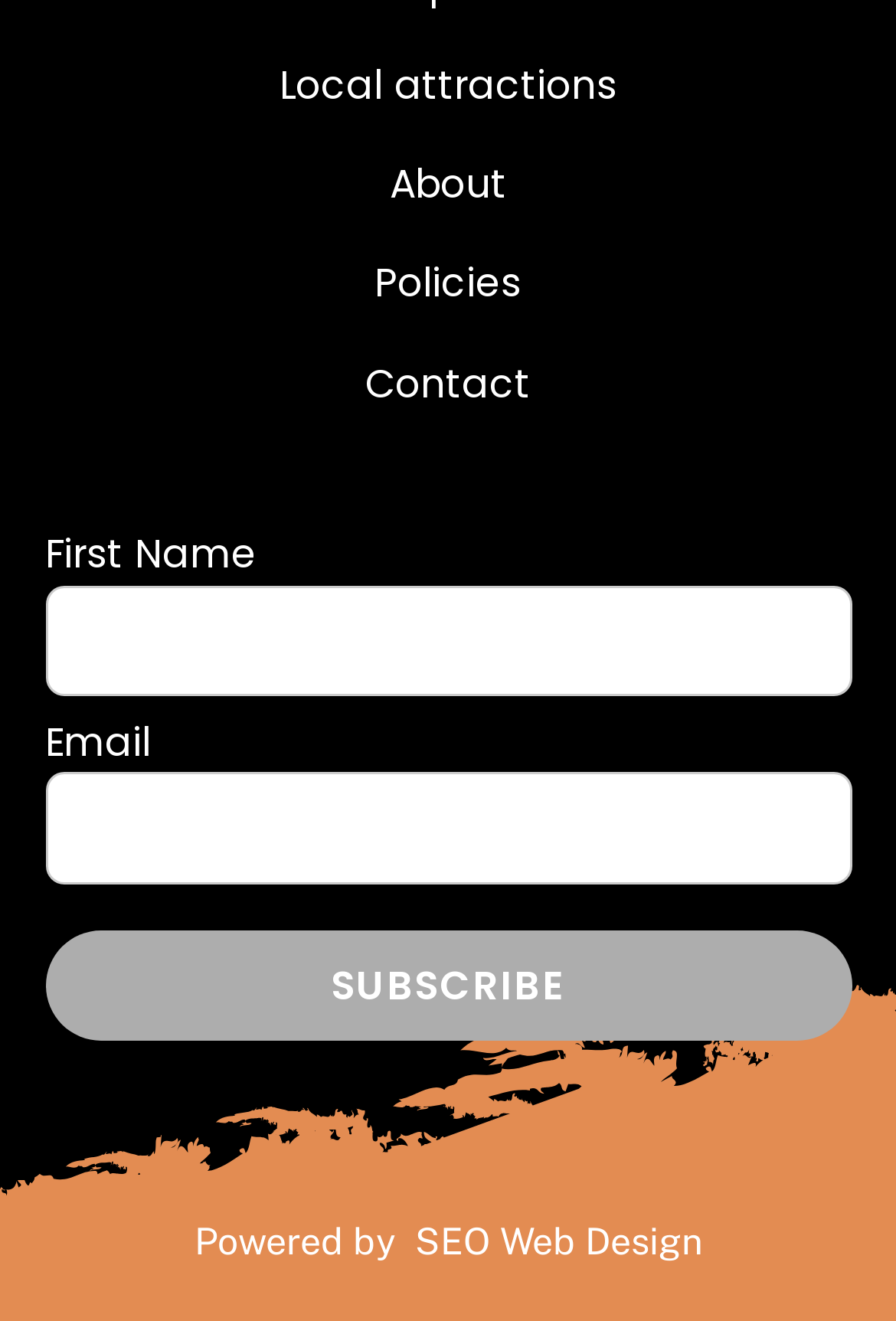Determine the bounding box coordinates of the element that should be clicked to execute the following command: "Enter email".

[0.05, 0.585, 0.95, 0.669]